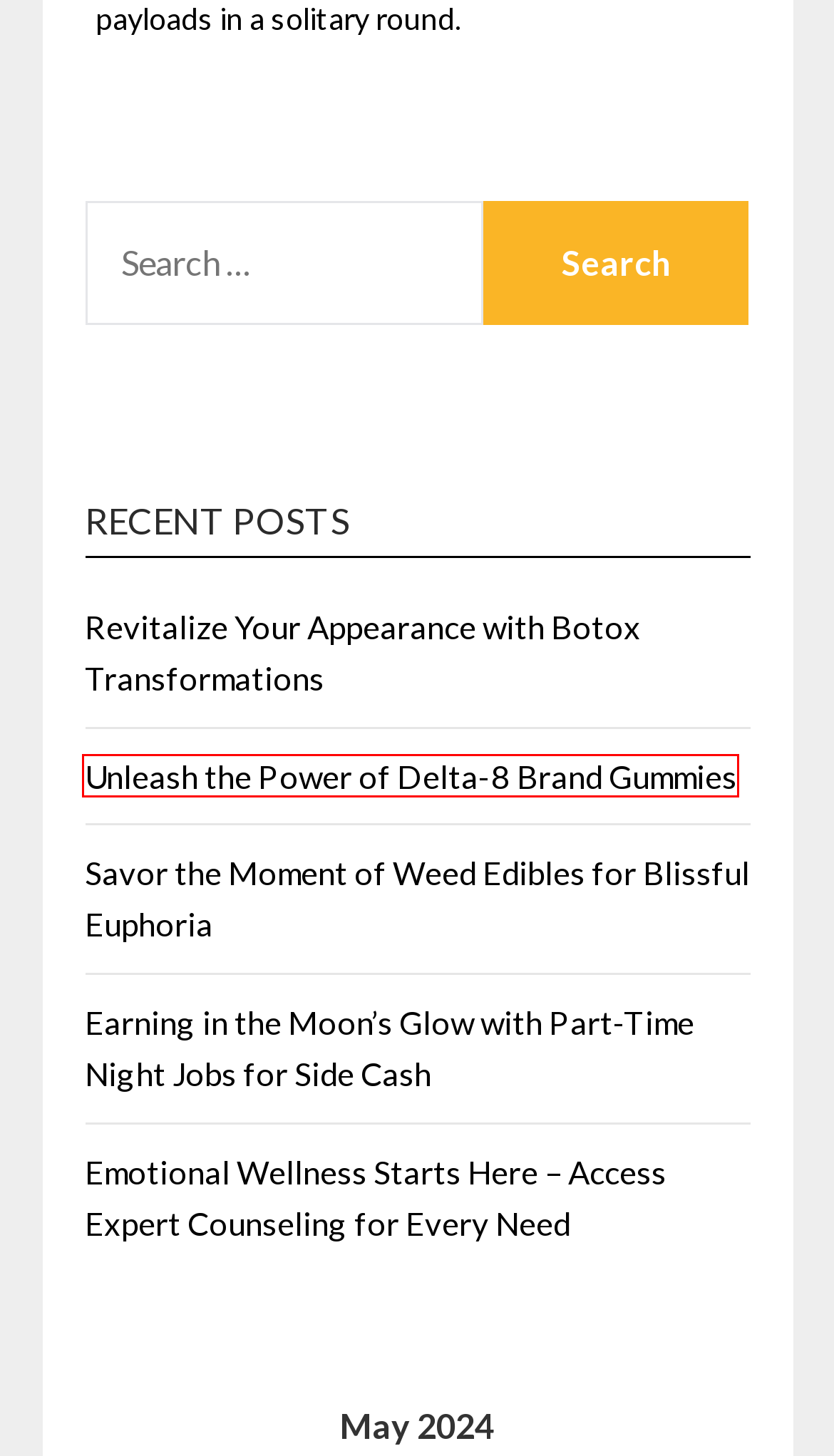Given a webpage screenshot with a UI element marked by a red bounding box, choose the description that best corresponds to the new webpage that will appear after clicking the element. The candidates are:
A. May 3, 2024 – Day Trial
B. Savor the Moment of Weed Edibles for Blissful Euphoria – Day Trial
C. Emotional Wellness Starts Here – Access Expert Counseling for Every Need – Day Trial
D. Earning in the Moon’s Glow with Part-Time Night Jobs for Side Cash – Day Trial
E. May 1, 2024 – Day Trial
F. Sam – Day Trial
G. Revitalize Your Appearance with Botox Transformations – Day Trial
H. Unleash the Power of Delta-8 Brand Gummies – Day Trial

H